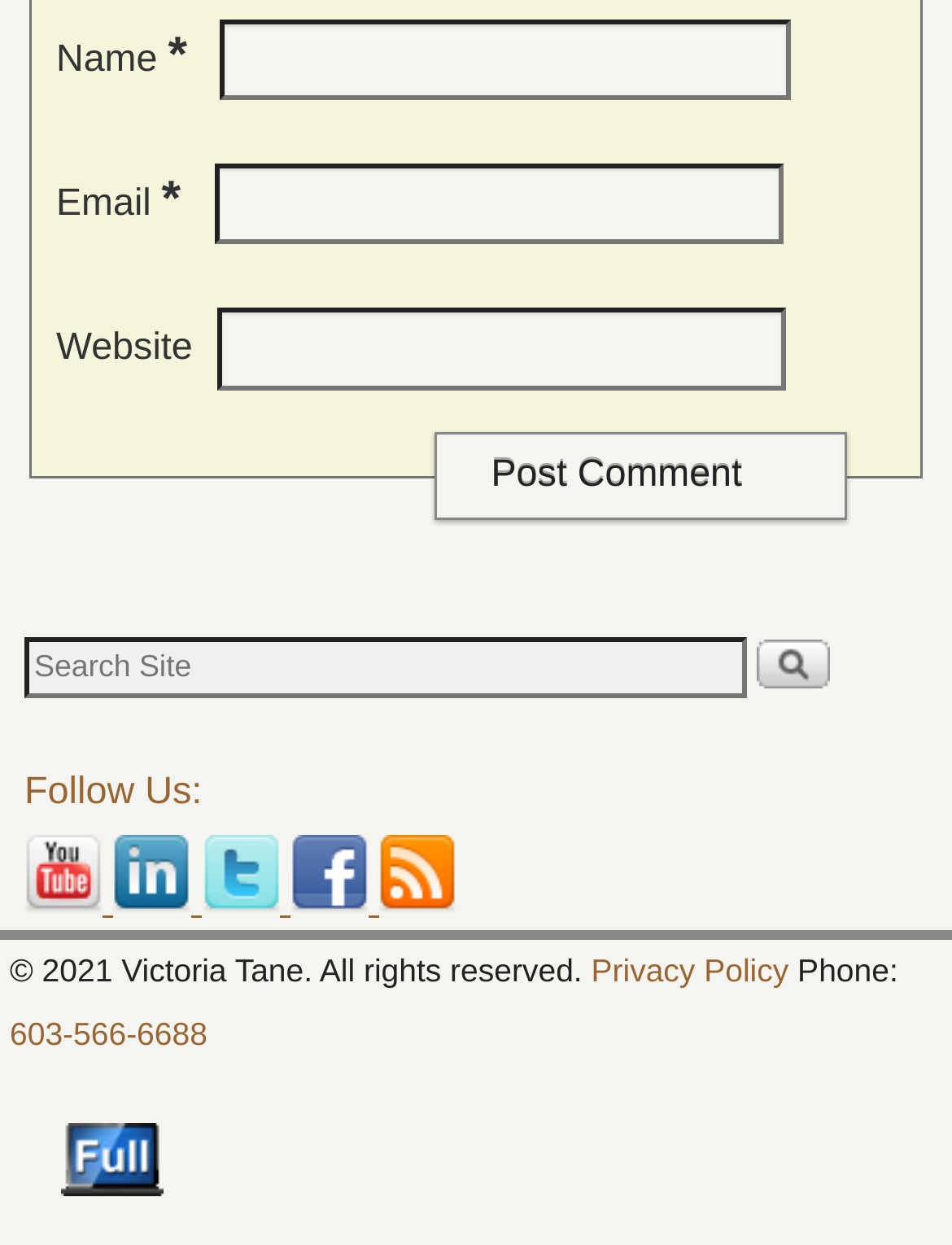Consider the image and give a detailed and elaborate answer to the question: 
What is the text above the search box?

The text above the search box is 'Follow Us:' which is indicated by the StaticText element with OCR text 'Follow Us:' and bounding box coordinates [0.026, 0.62, 0.212, 0.653].